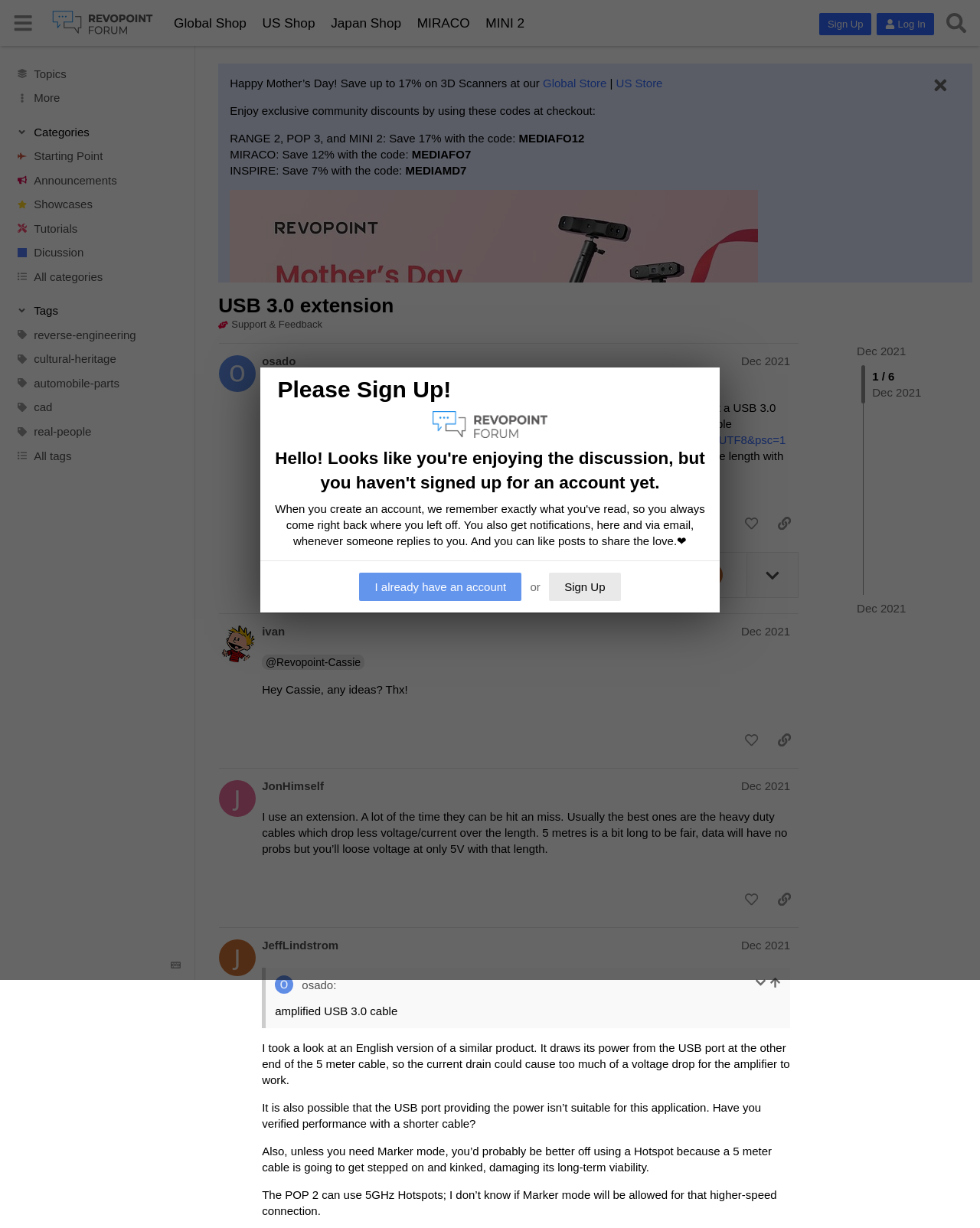Can you show the bounding box coordinates of the region to click on to complete the task described in the instruction: "Go to the Next page"?

None